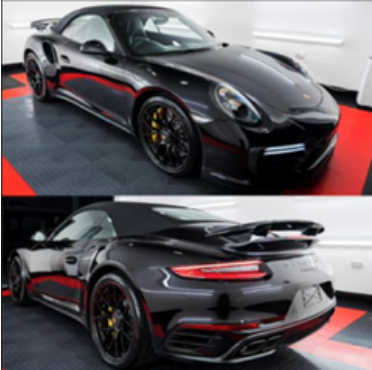List and describe all the prominent features within the image.

The image showcases a stunning black sports car, presented from two angles to highlight its sleek design and impeccable detailing. The top view captures the car's dynamic silhouette, emphasizing its sporty contours and expertly polished exterior, reflecting a high-gloss finish. Below, the rear perspective reveals intricate details such as the stylish rear spoiler, aggressive taillights, and the dual exhausts that enhance its performance aesthetics. This striking automobile is featured in a professional detailing environment, as indicated by the clean, modern backdrop and well-maintained flooring. The image is part of the promotional content for top-notch car detailing services, specifically focusing on the meticulous care that ensures every vehicle dazzles inside and out, embodying the Full Valet experience offered by Done N Dusted Detailing.